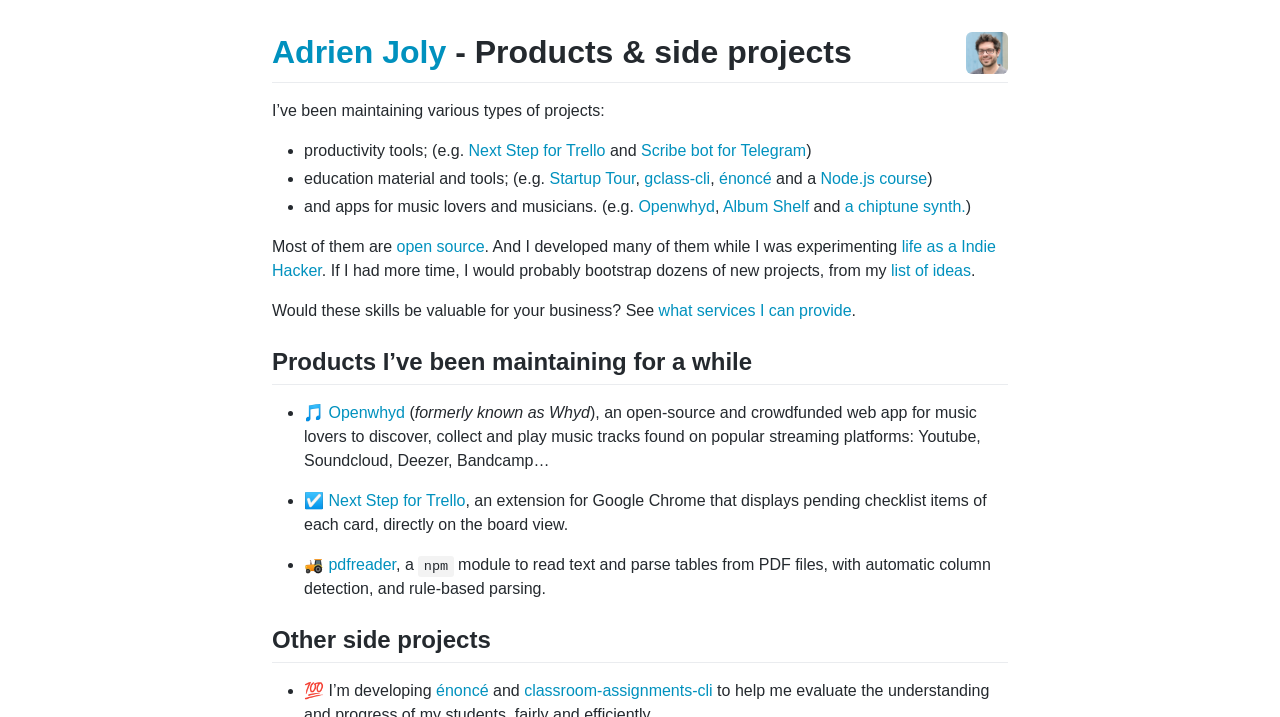Show the bounding box coordinates of the region that should be clicked to follow the instruction: "Click on Adrien Joly's profile link."

[0.212, 0.047, 0.349, 0.098]